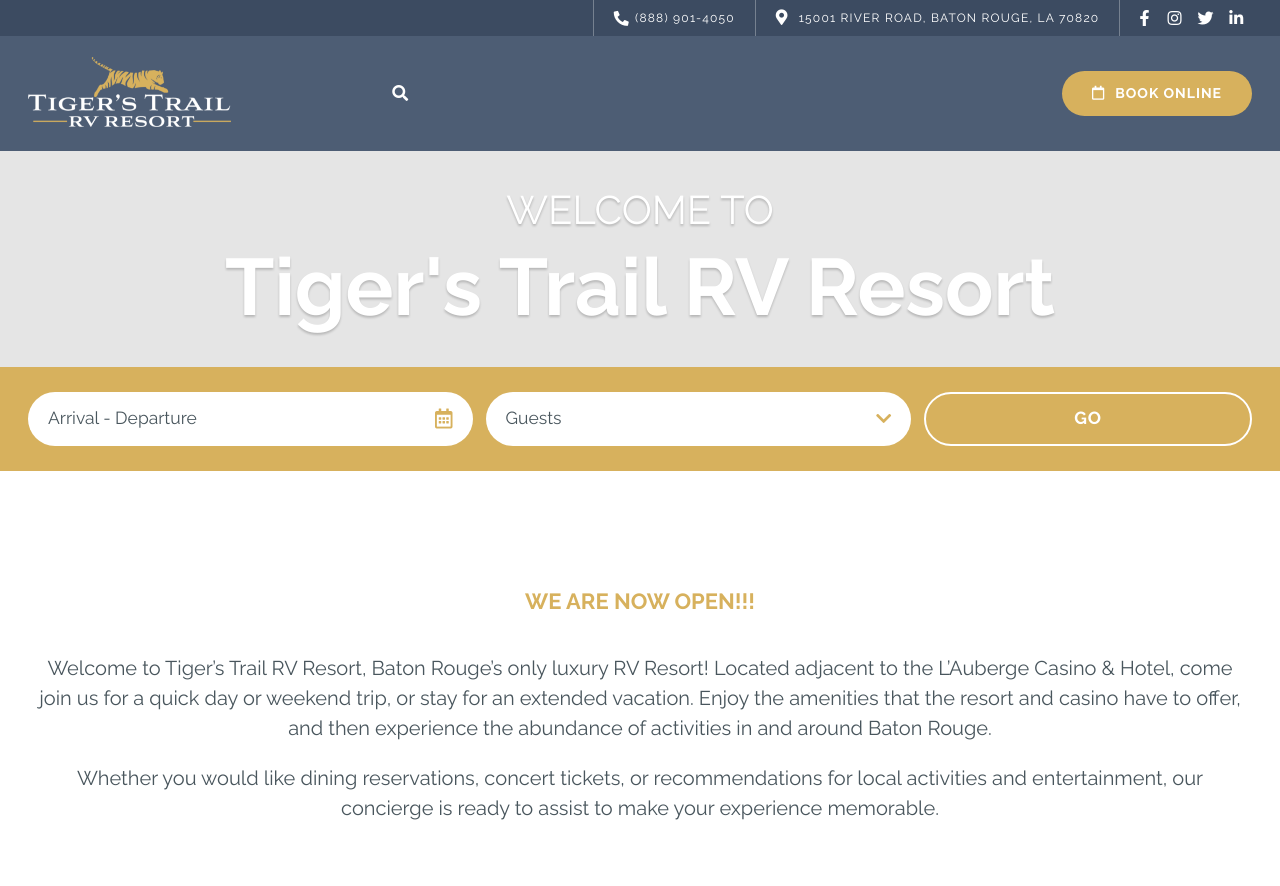How can I book a stay at the resort?
Please provide a full and detailed response to the question.

I found the 'BOOK ONLINE' button by looking at the top section of the webpage, where there are several links and icons. The button is prominent and has a booking icon, indicating that it's the way to book a stay at the resort.